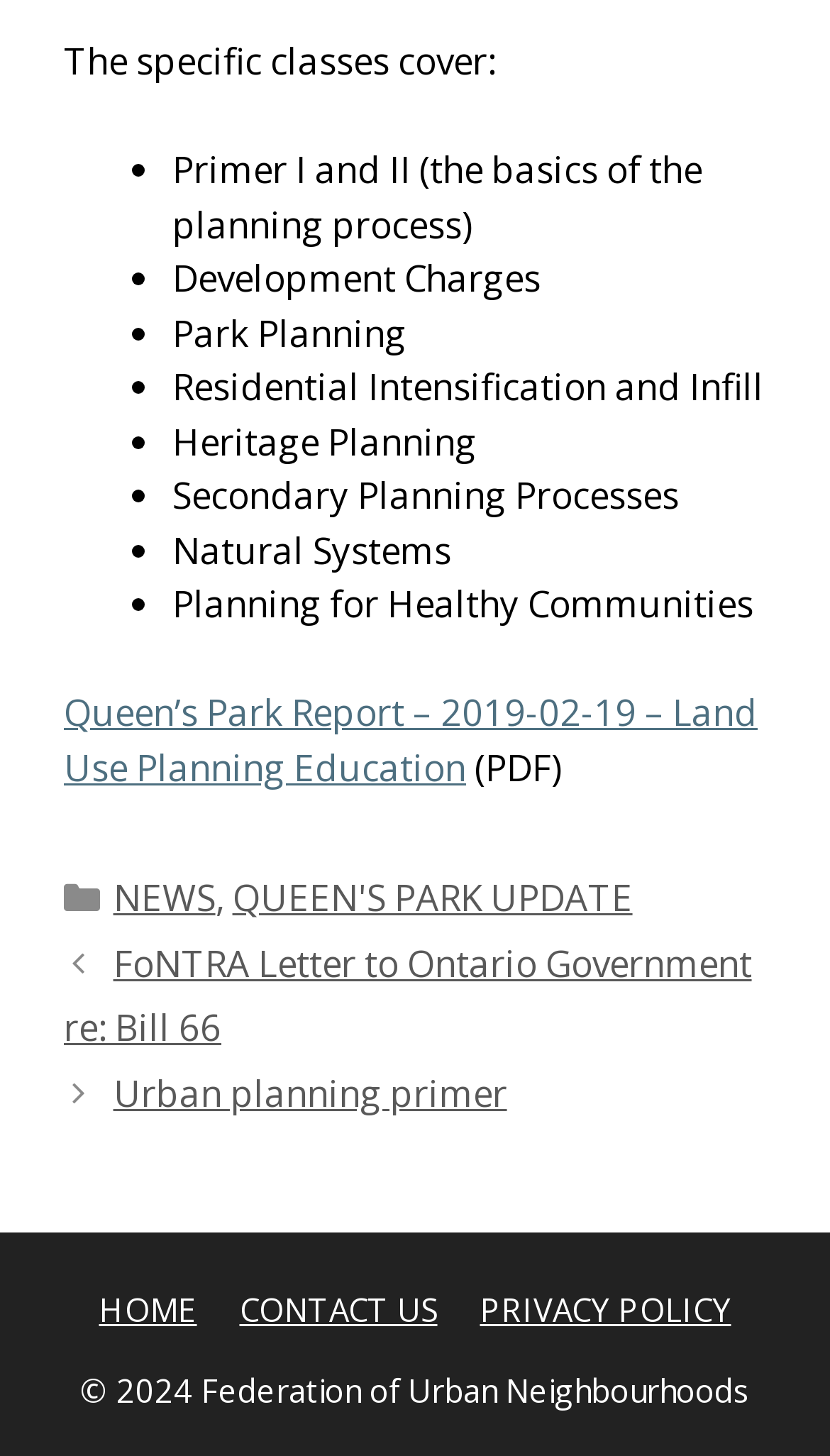What is the link above the footer?
Refer to the screenshot and answer in one word or phrase.

Queen’s Park Report